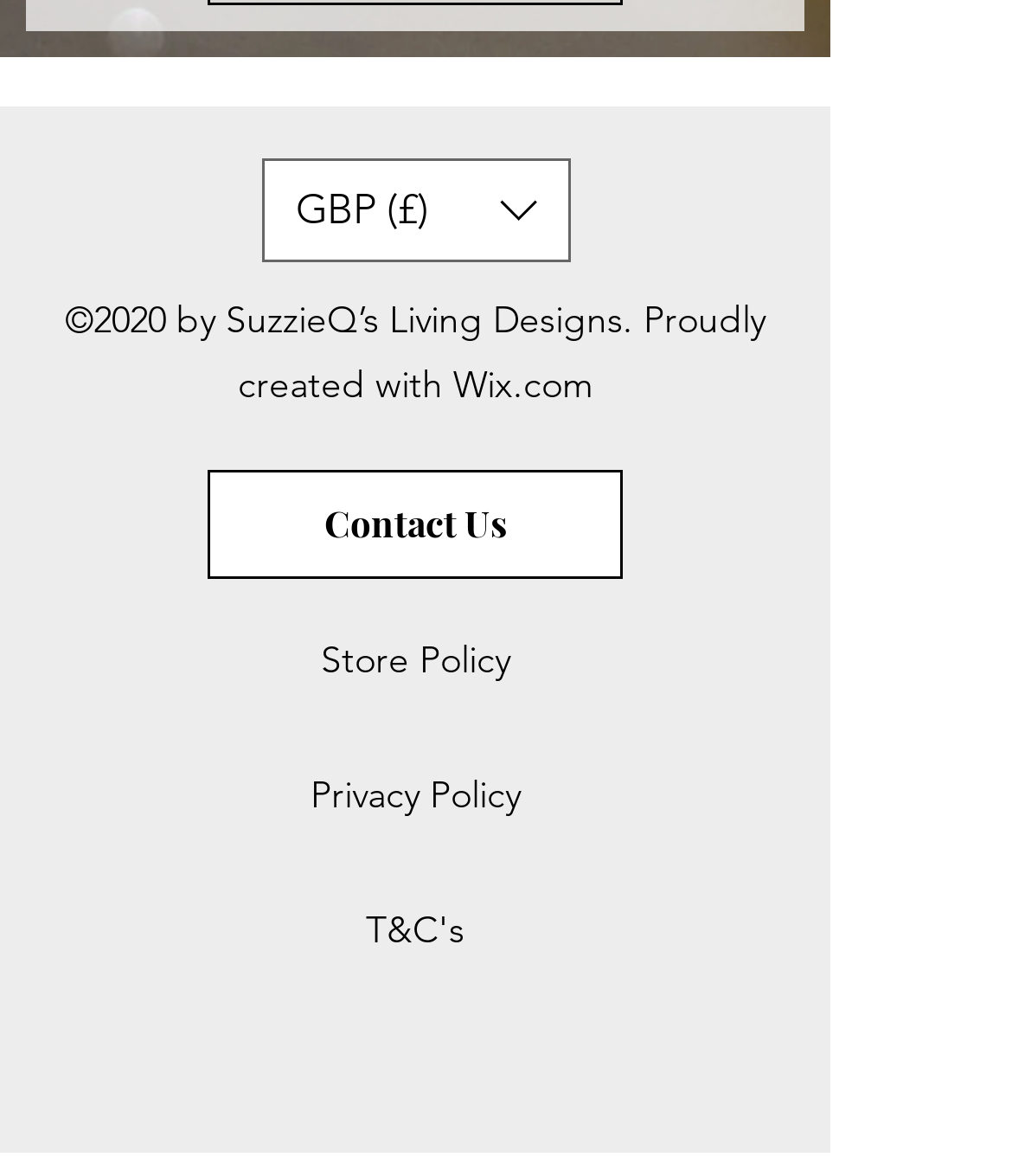What social media platforms are linked?
Provide a thorough and detailed answer to the question.

The Social Bar list at the bottom of the page contains links to four social media platforms: Facebook, Twitter, Pinterest, and Instagram.